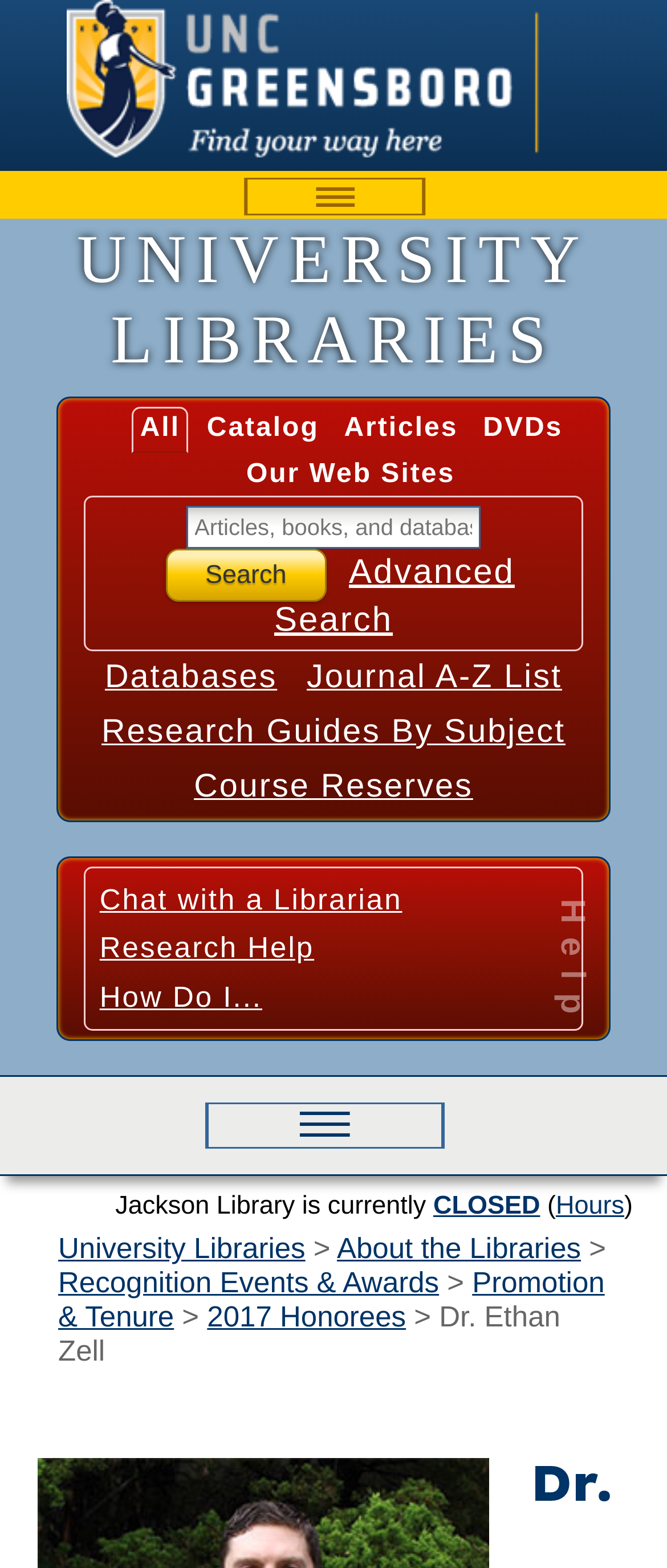From the webpage screenshot, predict the bounding box of the UI element that matches this description: "parent_node: My View".

None